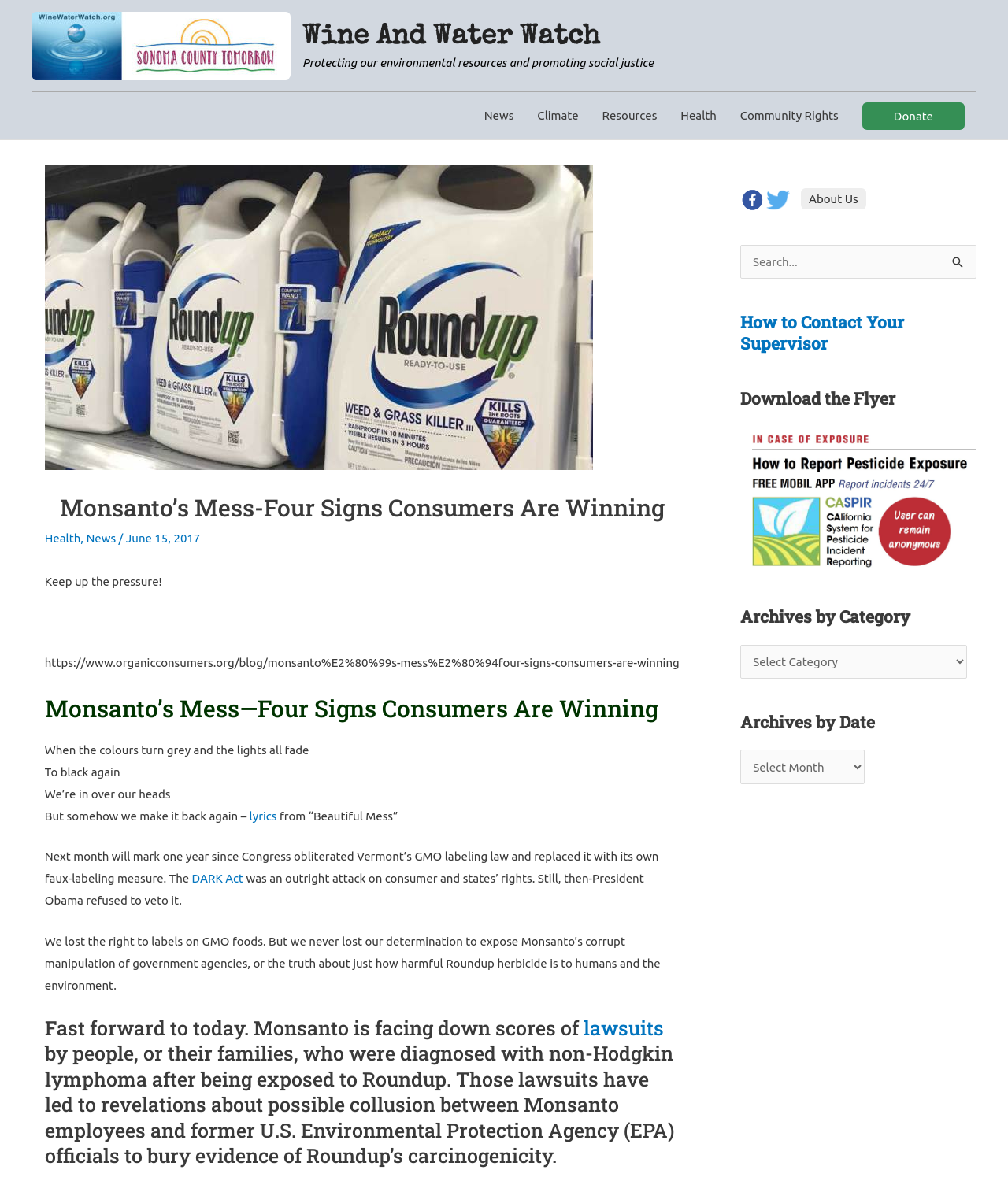Kindly provide the bounding box coordinates of the section you need to click on to fulfill the given instruction: "Click on the 'News' link".

[0.468, 0.078, 0.521, 0.118]